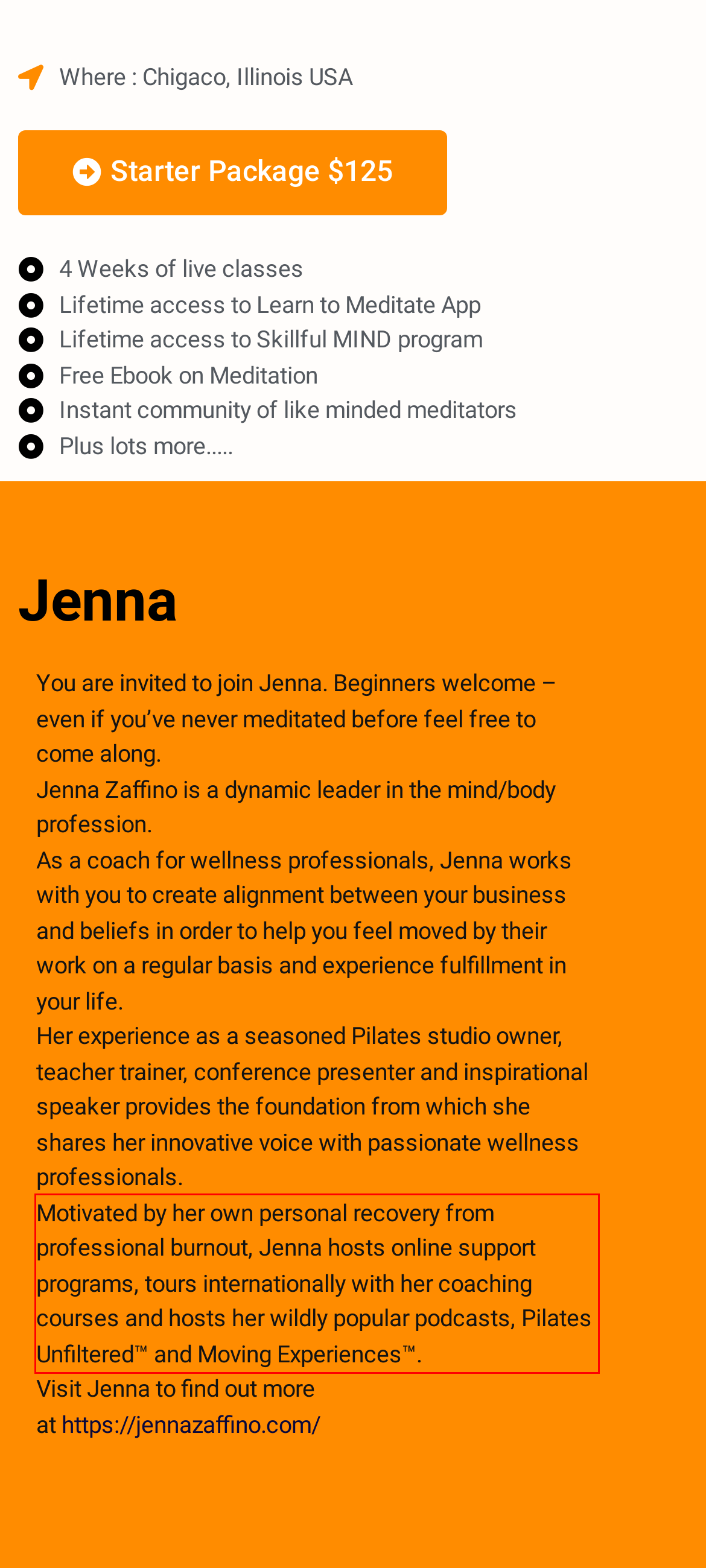Given a screenshot of a webpage, locate the red bounding box and extract the text it encloses.

Motivated by her own personal recovery from professional burnout, Jenna hosts online support programs, tours internationally with her coaching courses and hosts her wildly popular podcasts, Pilates Unfiltered™ and Moving Experiences™.